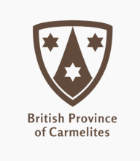What do the three stars on the shield symbolize?
From the screenshot, provide a brief answer in one word or phrase.

Divine grace